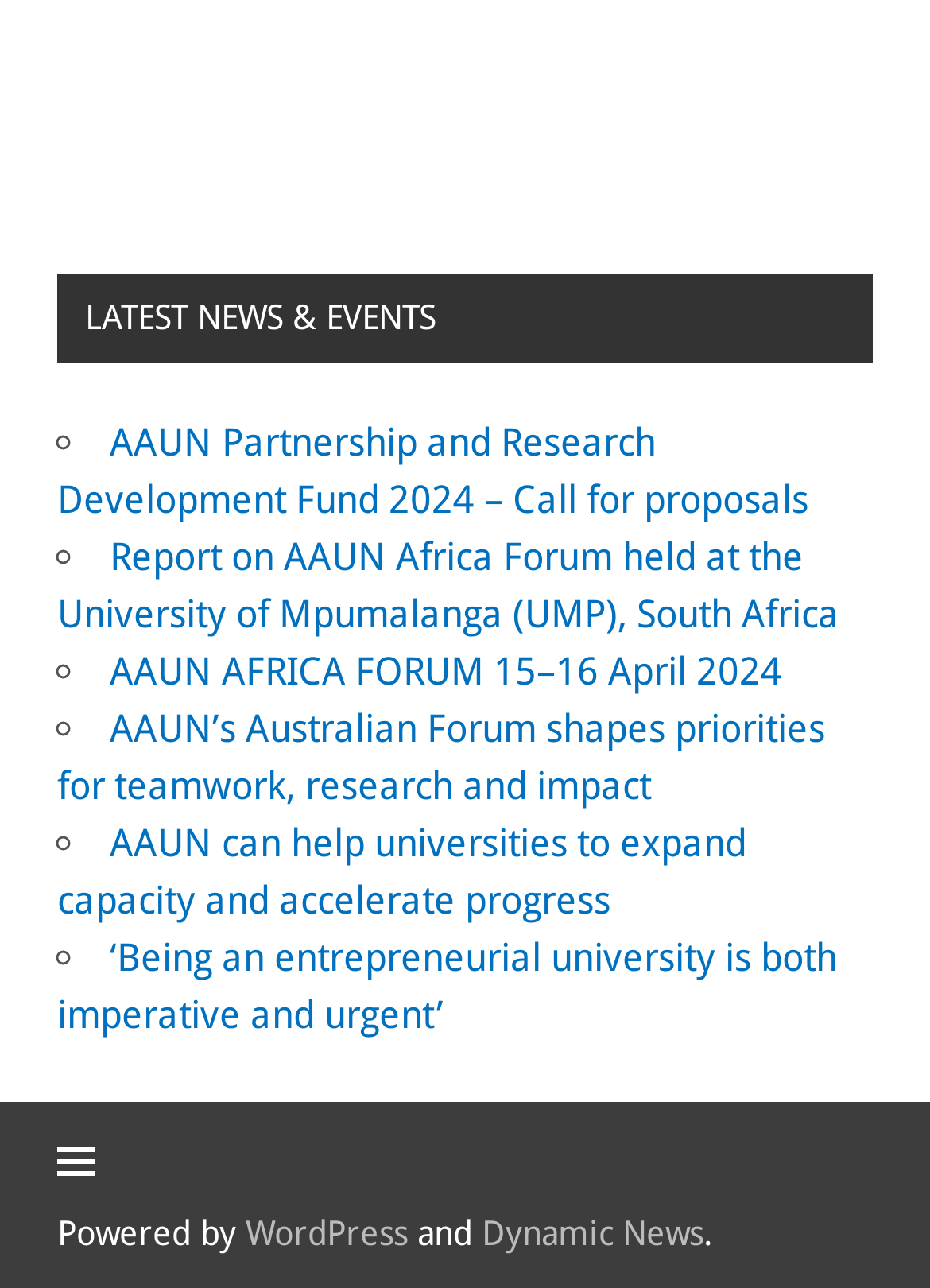Determine the bounding box coordinates of the area to click in order to meet this instruction: "View the report on AAUN Africa Forum held at the University of Mpumalanga".

[0.062, 0.415, 0.903, 0.494]